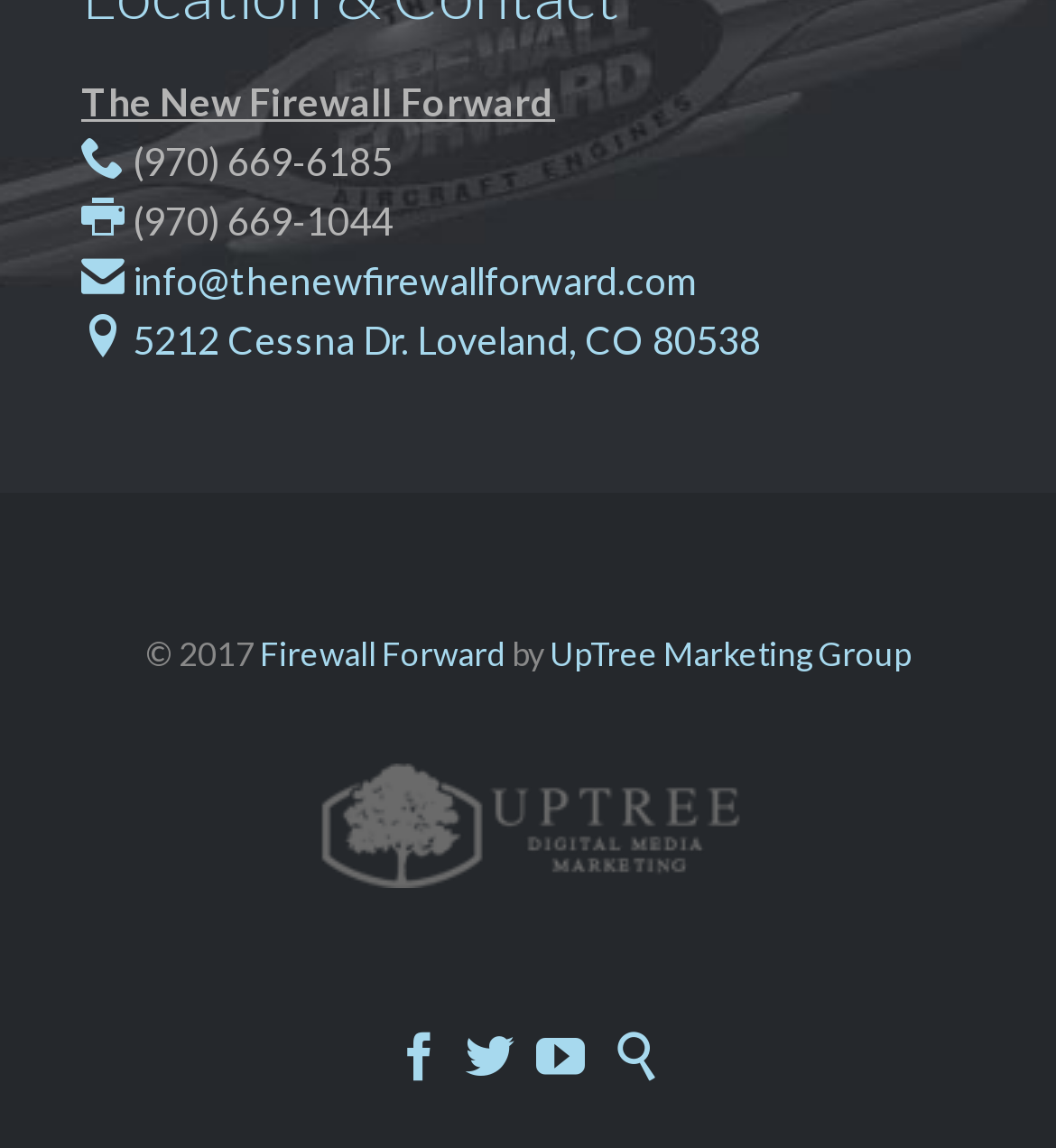Respond to the question below with a single word or phrase:
Who designed the website?

UpTree Marketing Group